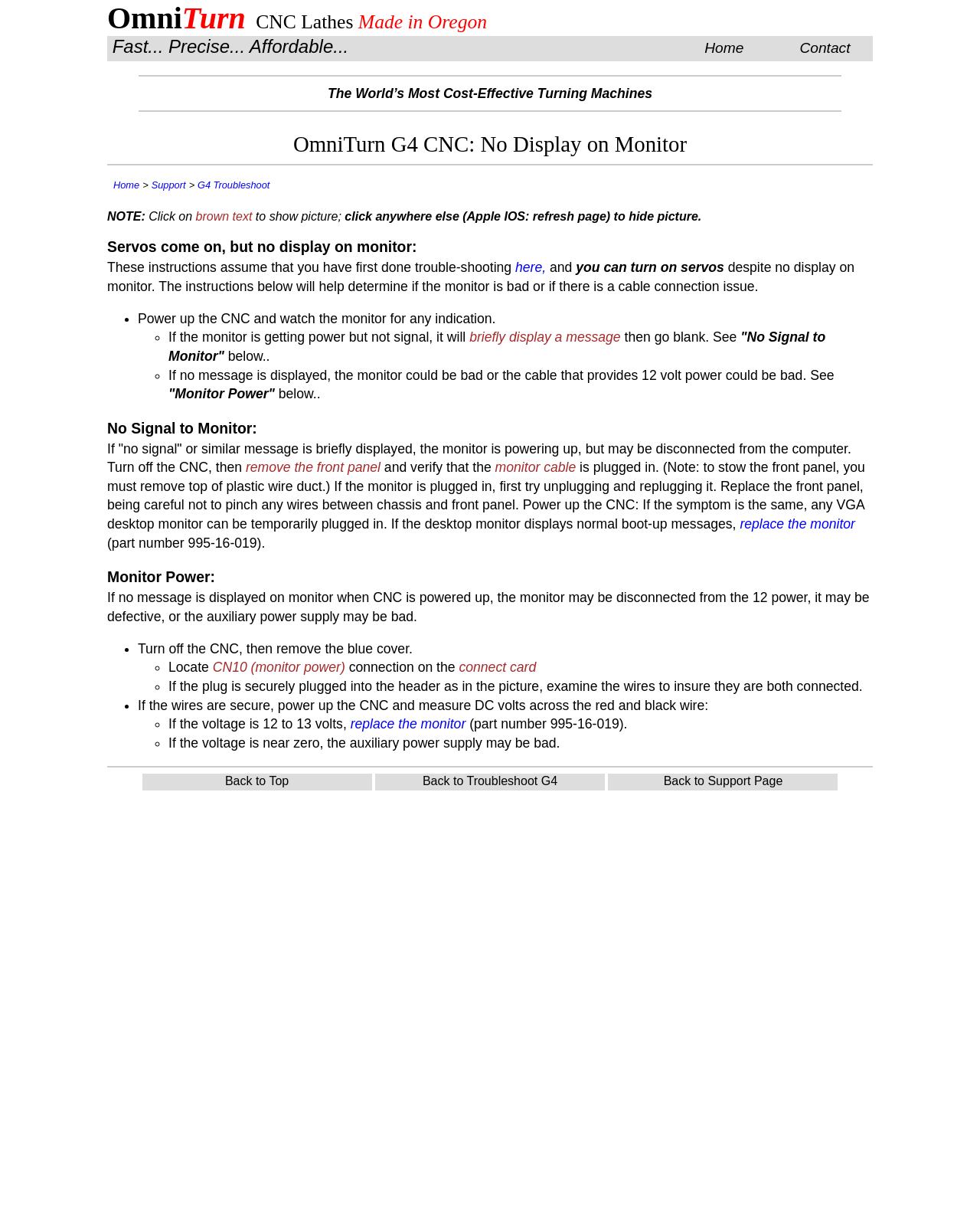Please specify the bounding box coordinates of the element that should be clicked to execute the given instruction: 'Click on 'here''. Ensure the coordinates are four float numbers between 0 and 1, expressed as [left, top, right, bottom].

[0.526, 0.214, 0.557, 0.227]